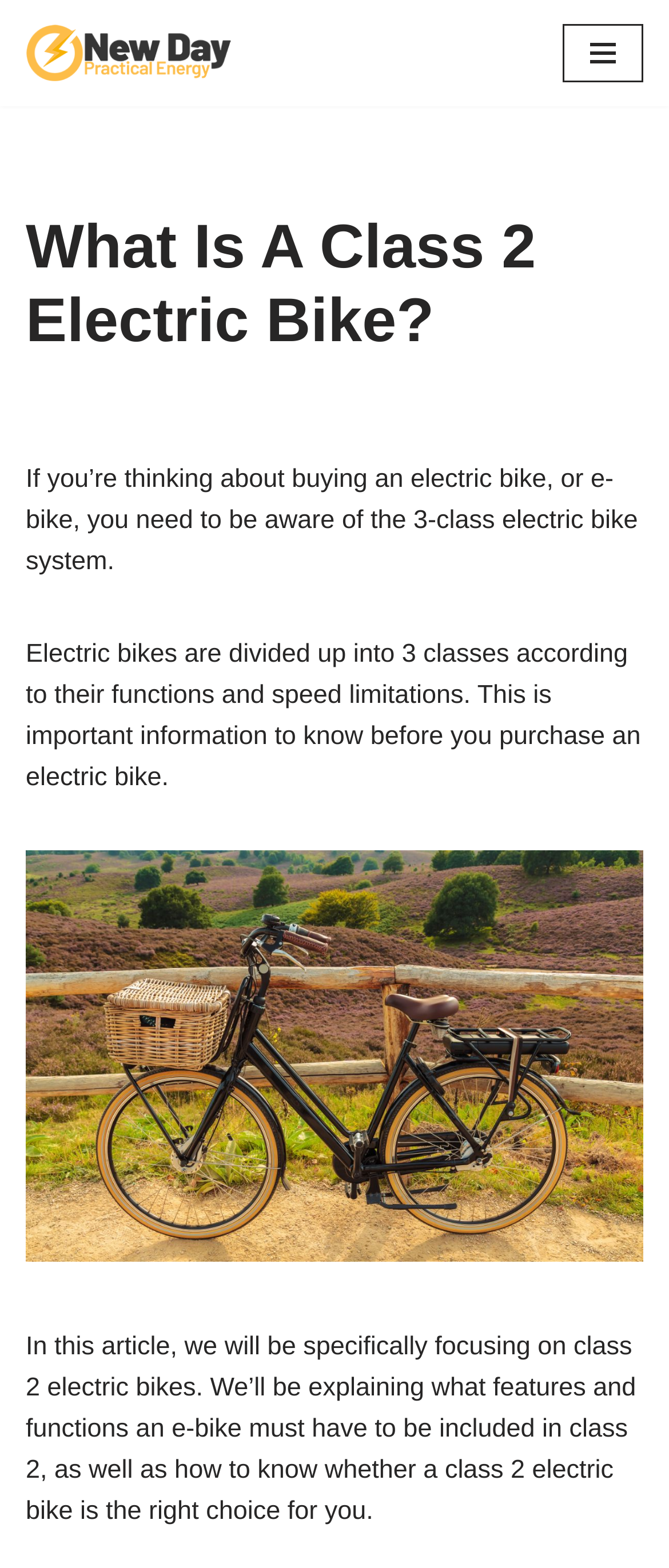Using the description "Navigation Menu", predict the bounding box of the relevant HTML element.

[0.841, 0.015, 0.962, 0.053]